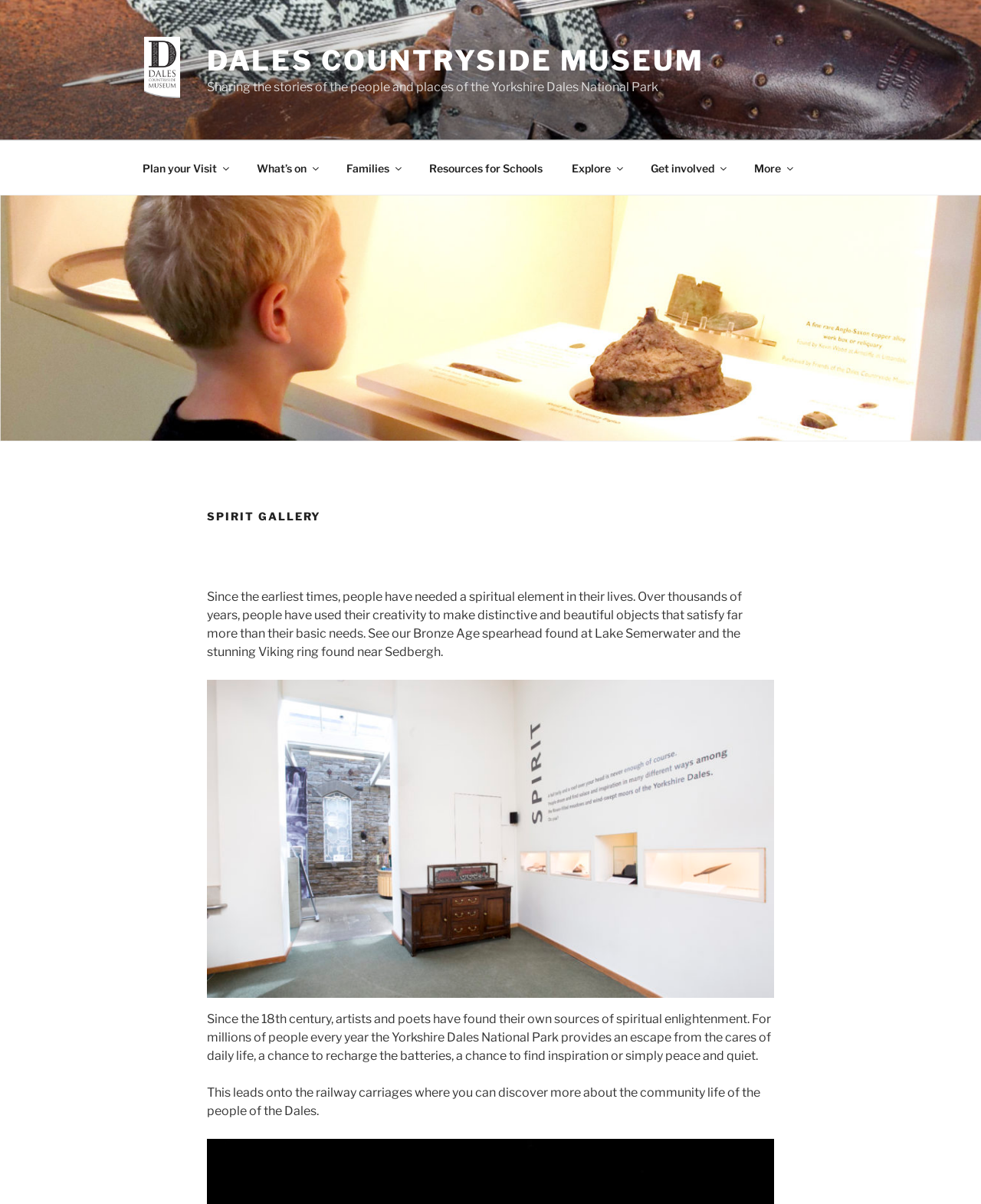Locate the bounding box of the UI element defined by this description: "What’s on". The coordinates should be given as four float numbers between 0 and 1, formatted as [left, top, right, bottom].

[0.248, 0.124, 0.337, 0.155]